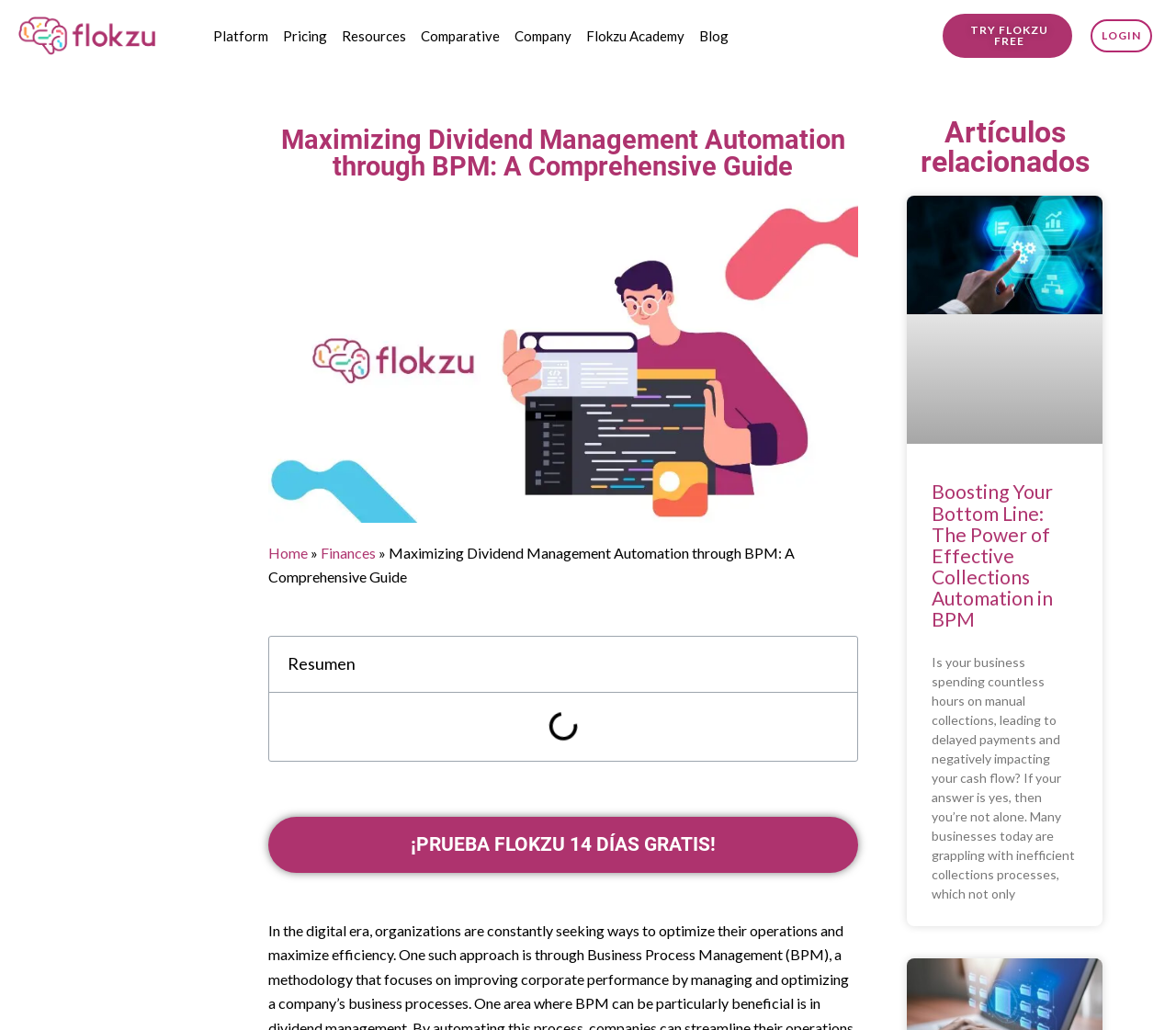How many navigation links are there?
Please ensure your answer is as detailed and informative as possible.

I counted the number of links in the top navigation bar, which are 'Platform', 'Pricing', 'Resources', 'Comparative', 'Company', 'Flokzu Academy', and 'Blog', totaling 7 links.